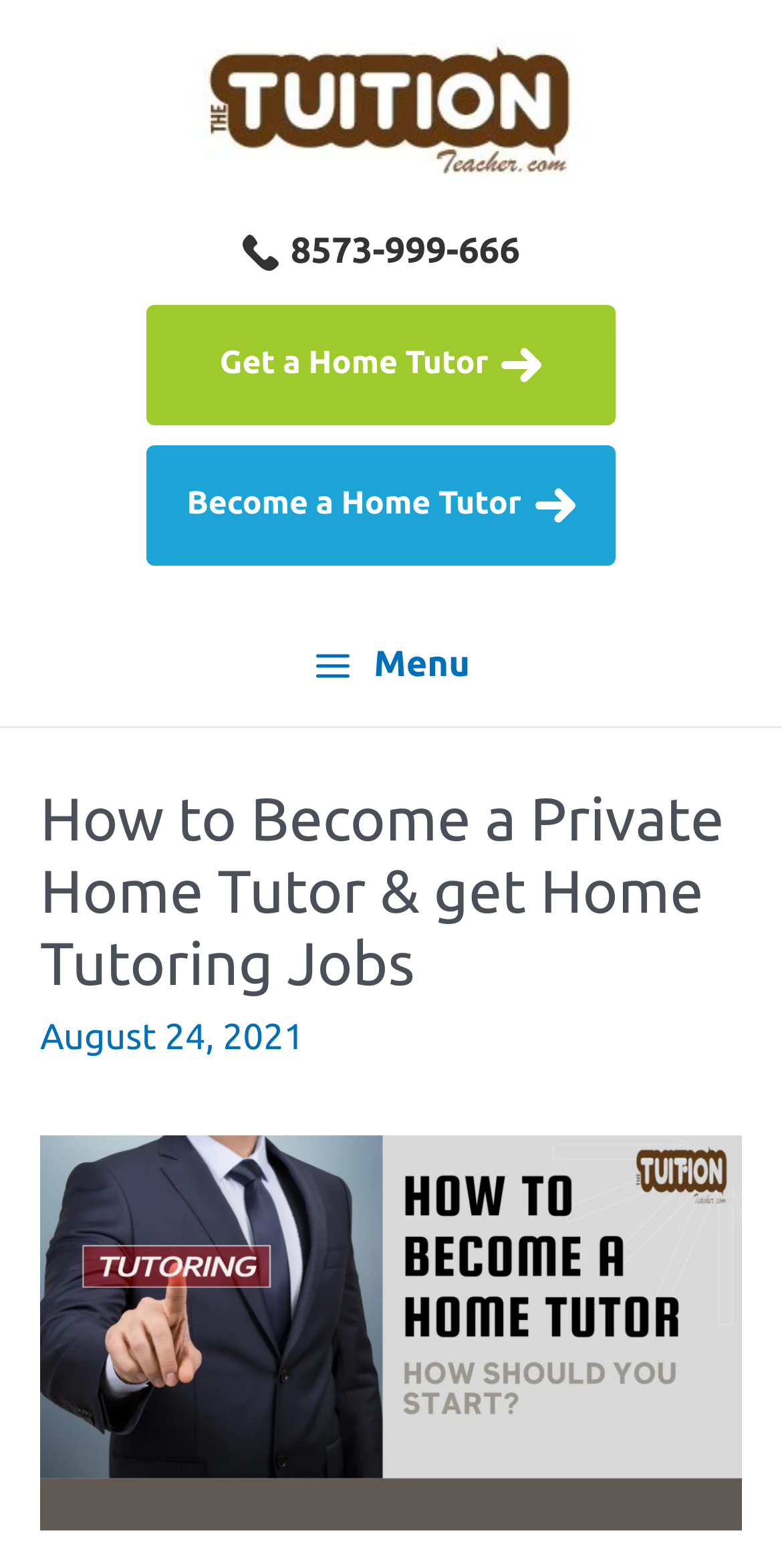Locate the primary headline on the webpage and provide its text.

How to Become a Private Home Tutor & get Home Tutoring Jobs